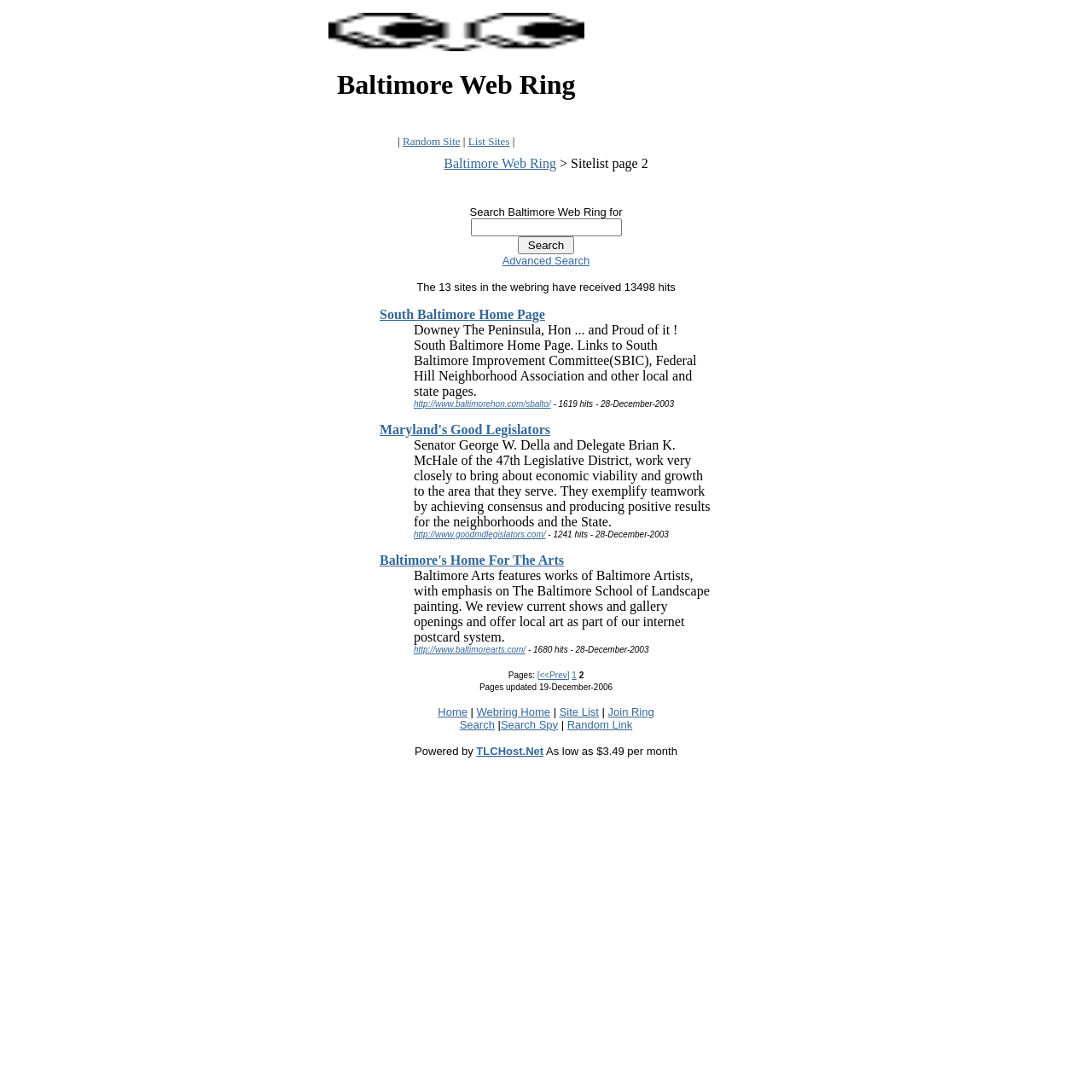Using the information shown in the image, answer the question with as much detail as possible: How many pages are there in the webring?

The number of pages in the webring can be found at the bottom of the webpage, where it is written as 'Pages: [<<Prev] 1 2', indicating that there are two pages in total.